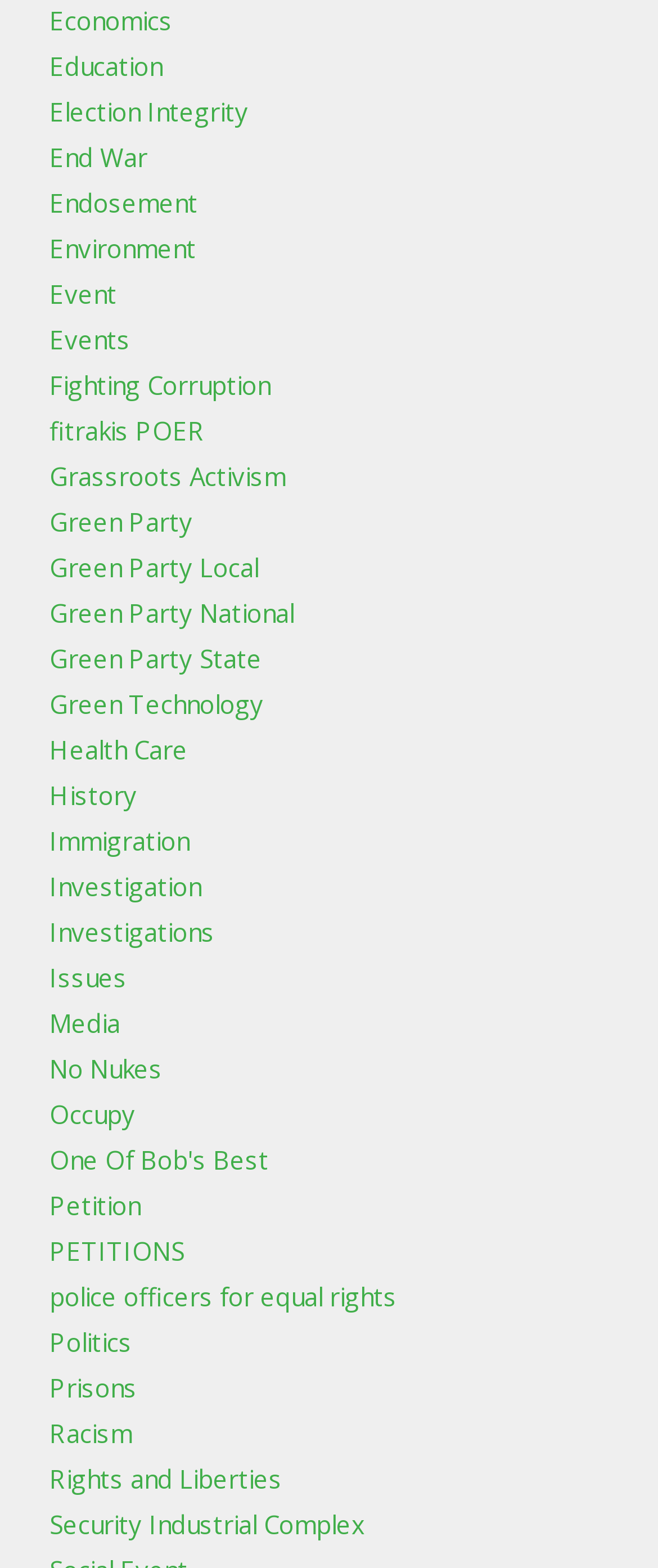Pinpoint the bounding box coordinates of the clickable area needed to execute the instruction: "Learn about 'Security Industrial Complex'". The coordinates should be specified as four float numbers between 0 and 1, i.e., [left, top, right, bottom].

[0.075, 0.961, 0.554, 0.983]